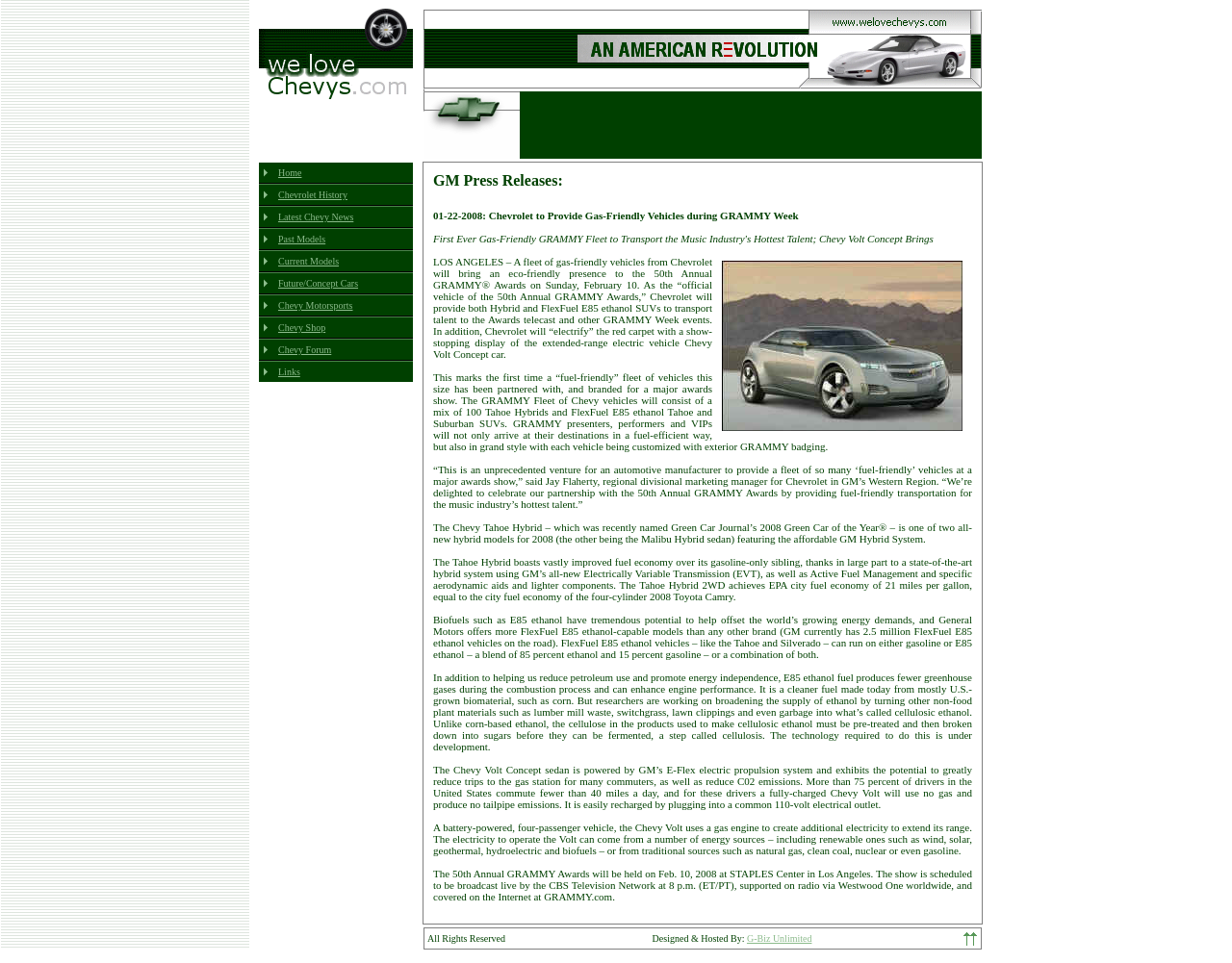Locate the bounding box coordinates of the clickable part needed for the task: "Read Latest Chevy News".

[0.226, 0.22, 0.287, 0.231]